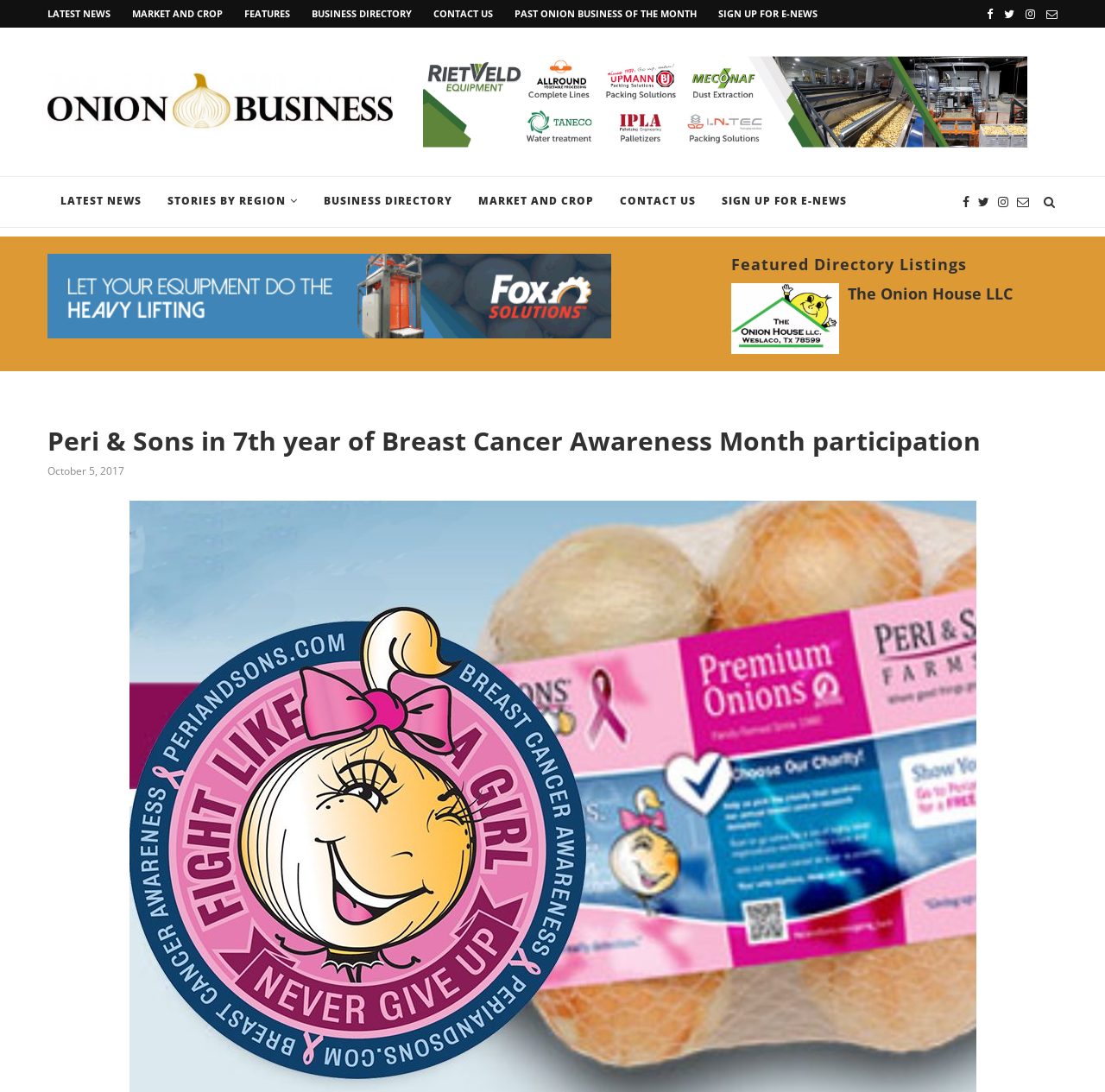Refer to the element description alt="Banner" and identify the corresponding bounding box in the screenshot. Format the coordinates as (top-left x, top-left y, bottom-right x, bottom-right y) with values in the range of 0 to 1.

[0.355, 0.049, 0.957, 0.068]